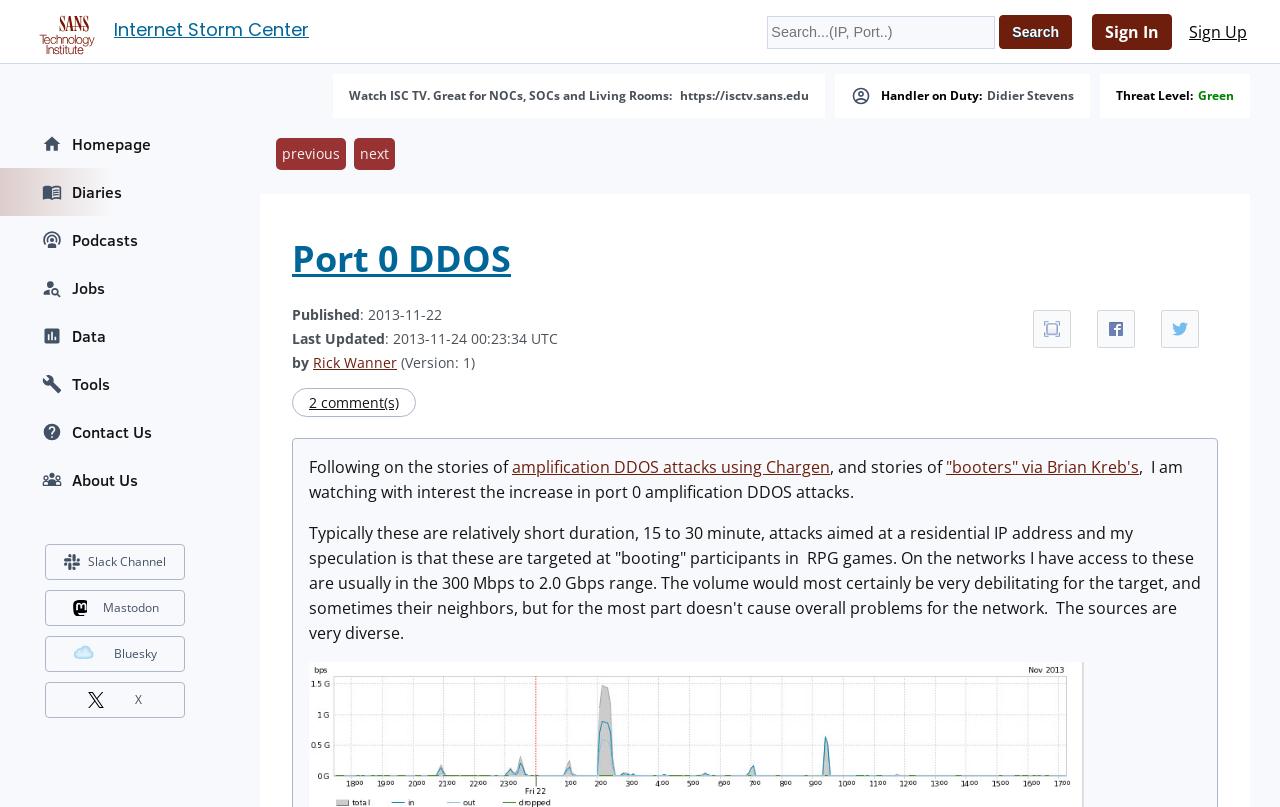Provide the bounding box coordinates of the section that needs to be clicked to accomplish the following instruction: "Go to previous page."

[0.216, 0.171, 0.27, 0.211]